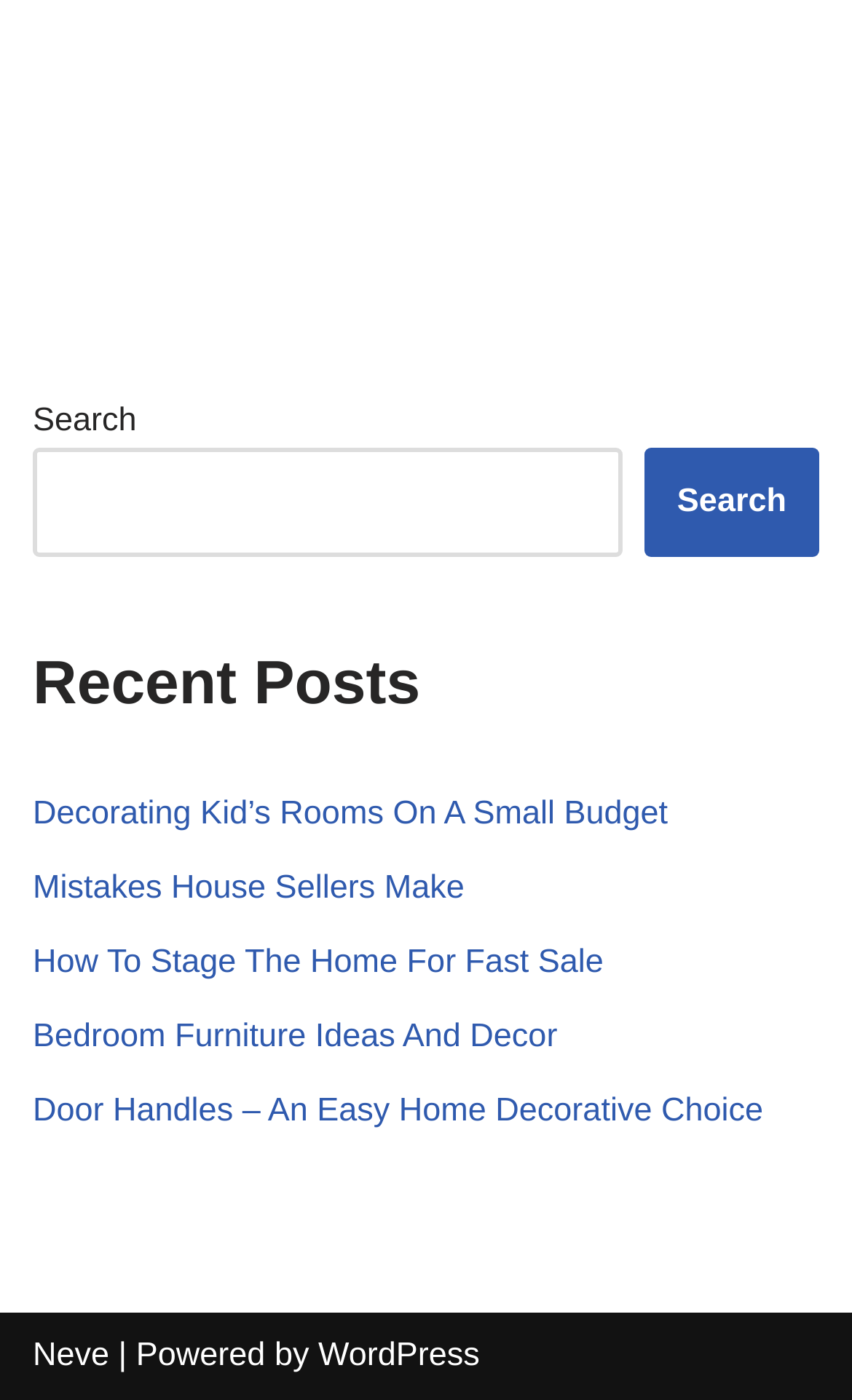Identify the bounding box coordinates for the element that needs to be clicked to fulfill this instruction: "go to Neve's page". Provide the coordinates in the format of four float numbers between 0 and 1: [left, top, right, bottom].

[0.038, 0.955, 0.128, 0.981]